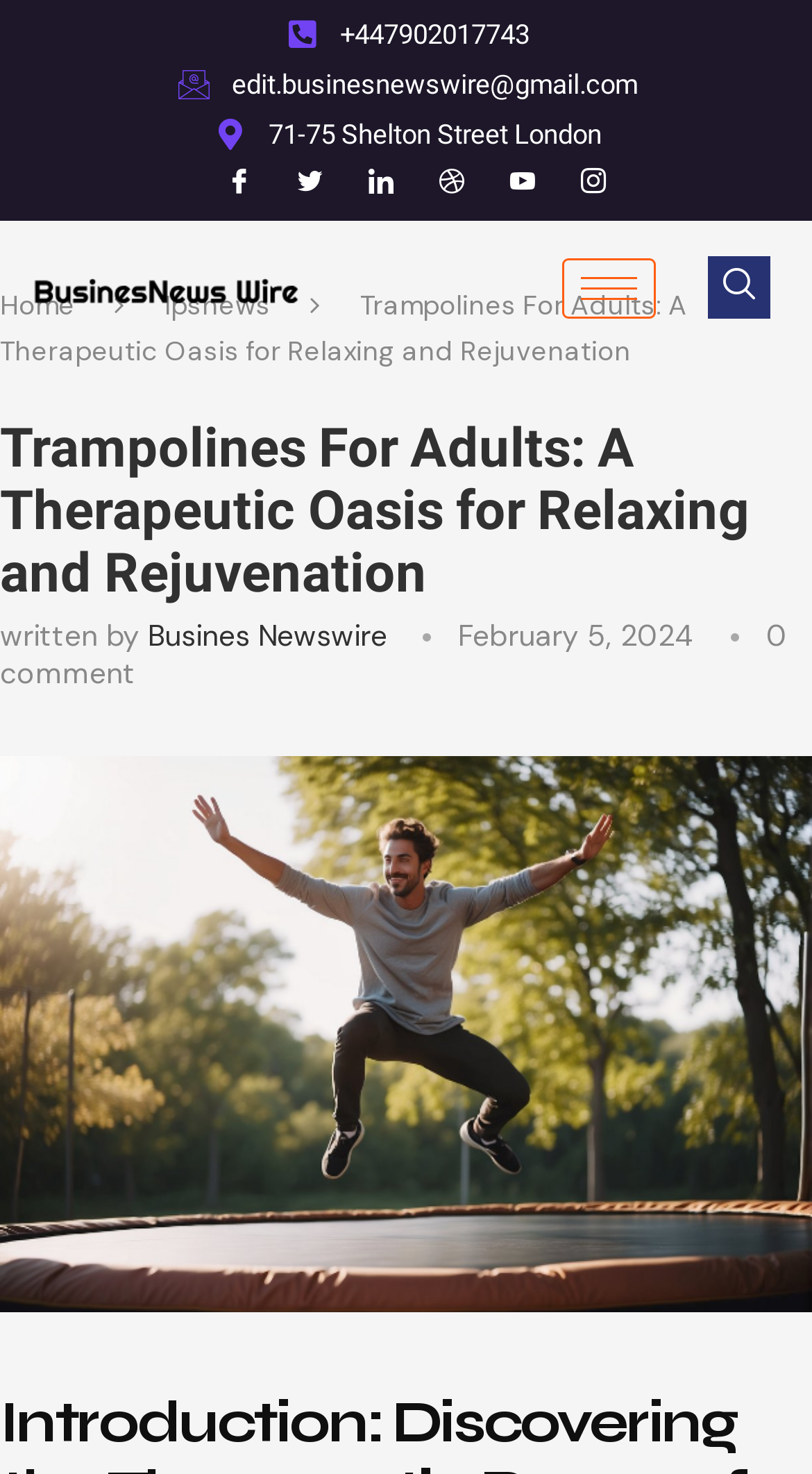Please determine the bounding box coordinates, formatted as (top-left x, top-left y, bottom-right x, bottom-right y), with all values as floating point numbers between 0 and 1. Identify the bounding box of the region described as: parent_node: HOME aria-label="hamburger-icon"

[0.692, 0.175, 0.808, 0.215]